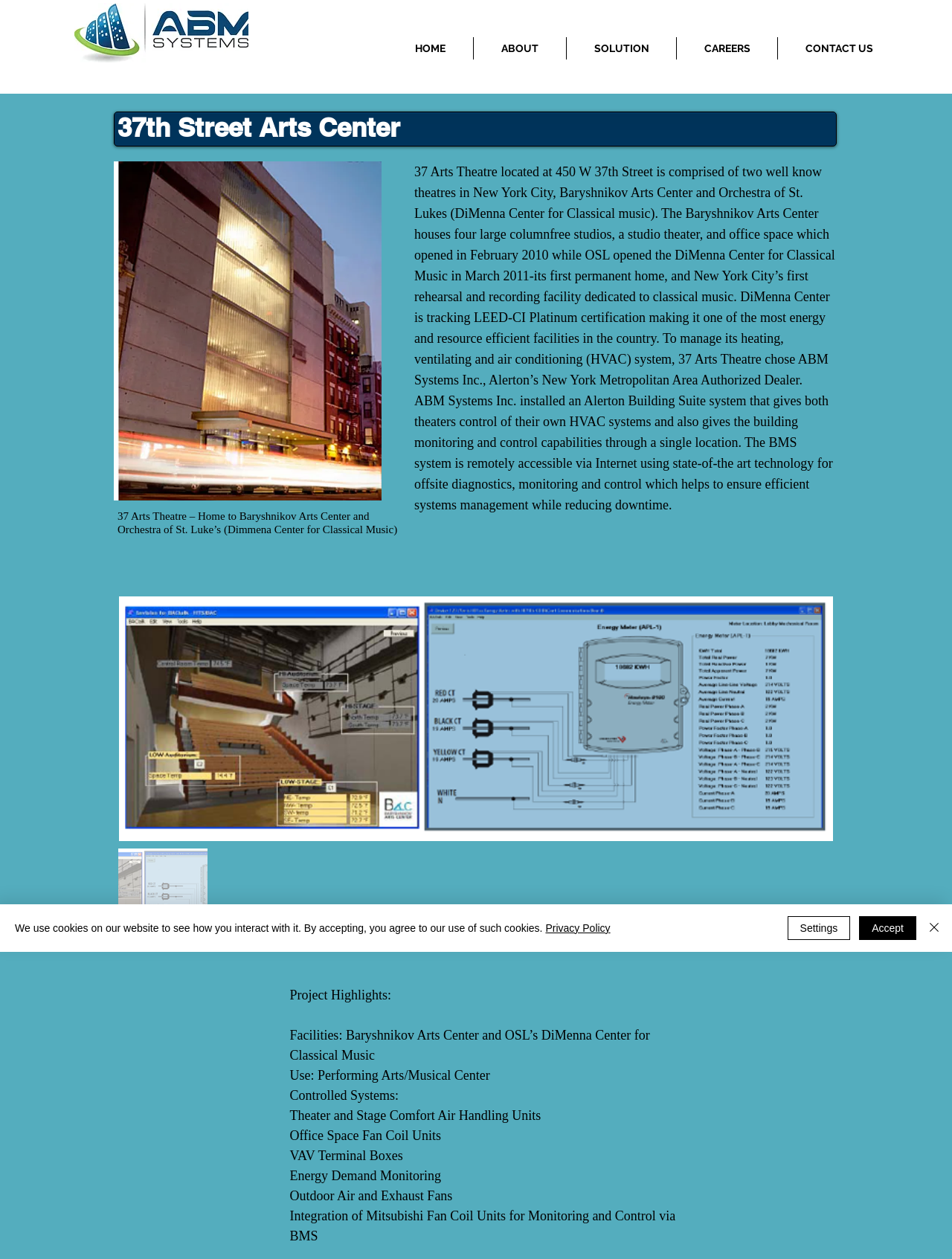Please find the bounding box coordinates of the clickable region needed to complete the following instruction: "Open the image of abm_systems". The bounding box coordinates must consist of four float numbers between 0 and 1, i.e., [left, top, right, bottom].

[0.062, 0.002, 0.276, 0.05]